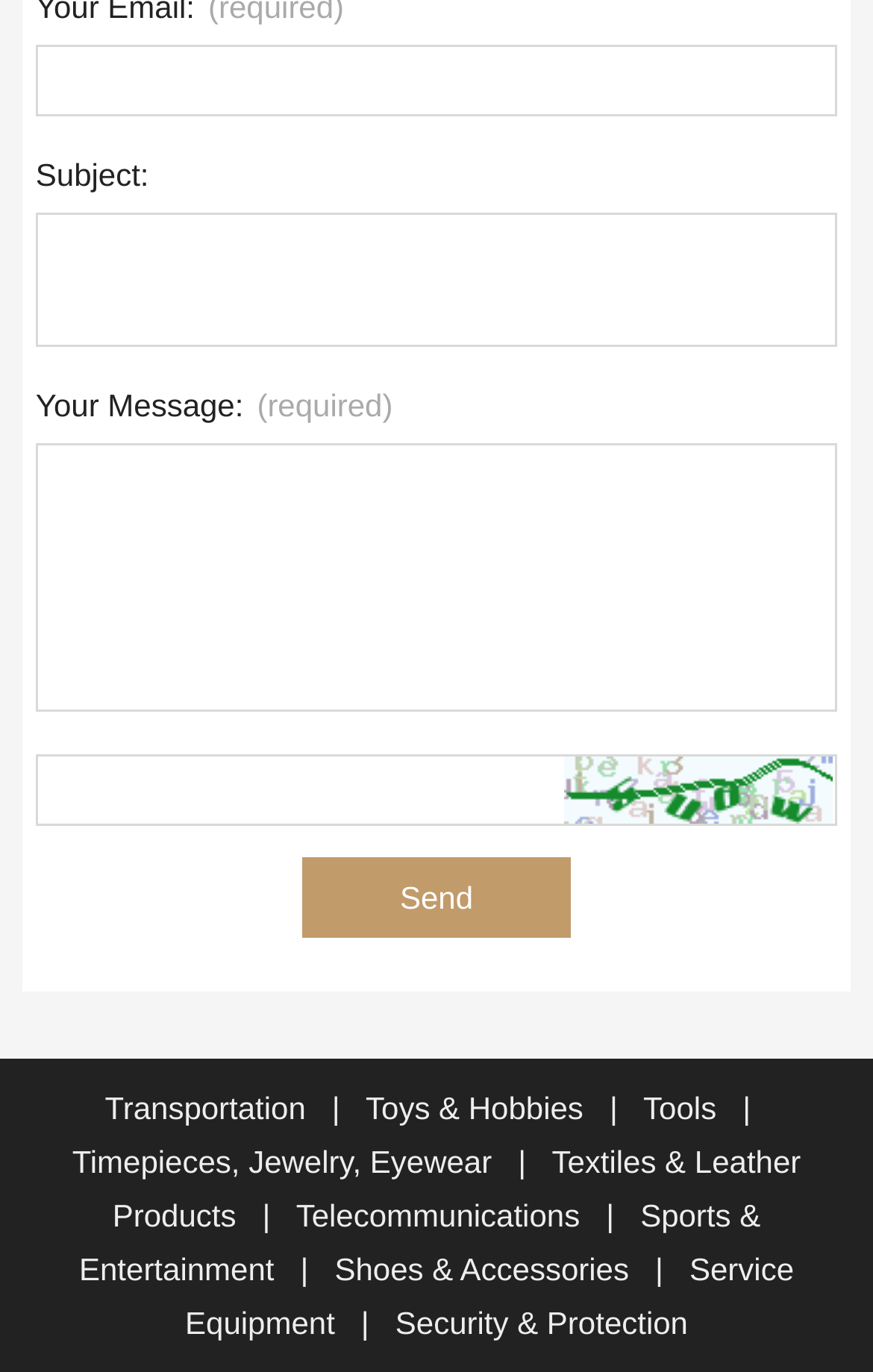Identify the bounding box coordinates for the region to click in order to carry out this instruction: "Contact Us". Provide the coordinates using four float numbers between 0 and 1, formatted as [left, top, right, bottom].

None